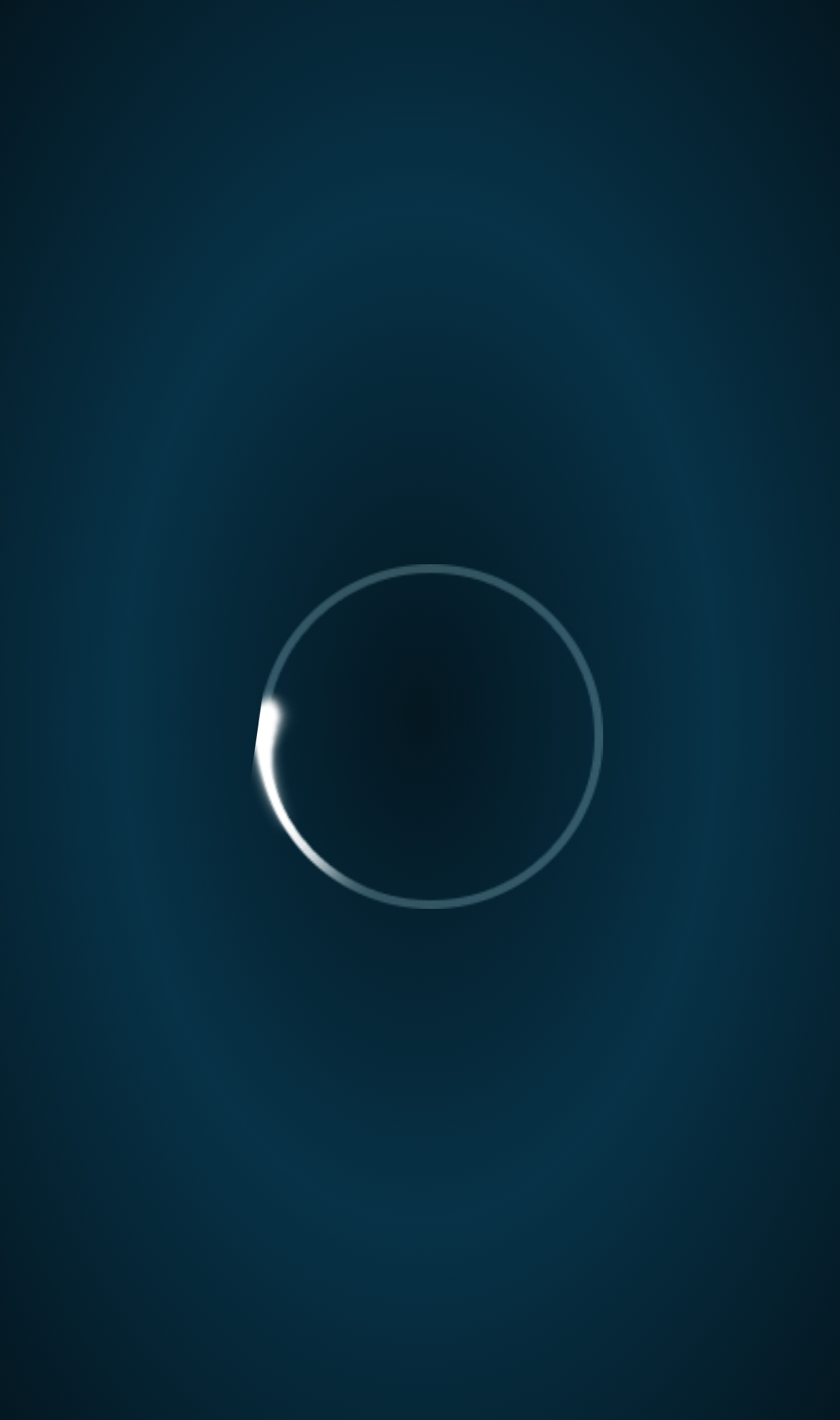Identify the bounding box coordinates of the specific part of the webpage to click to complete this instruction: "Click the map".

[0.301, 0.889, 0.686, 0.916]